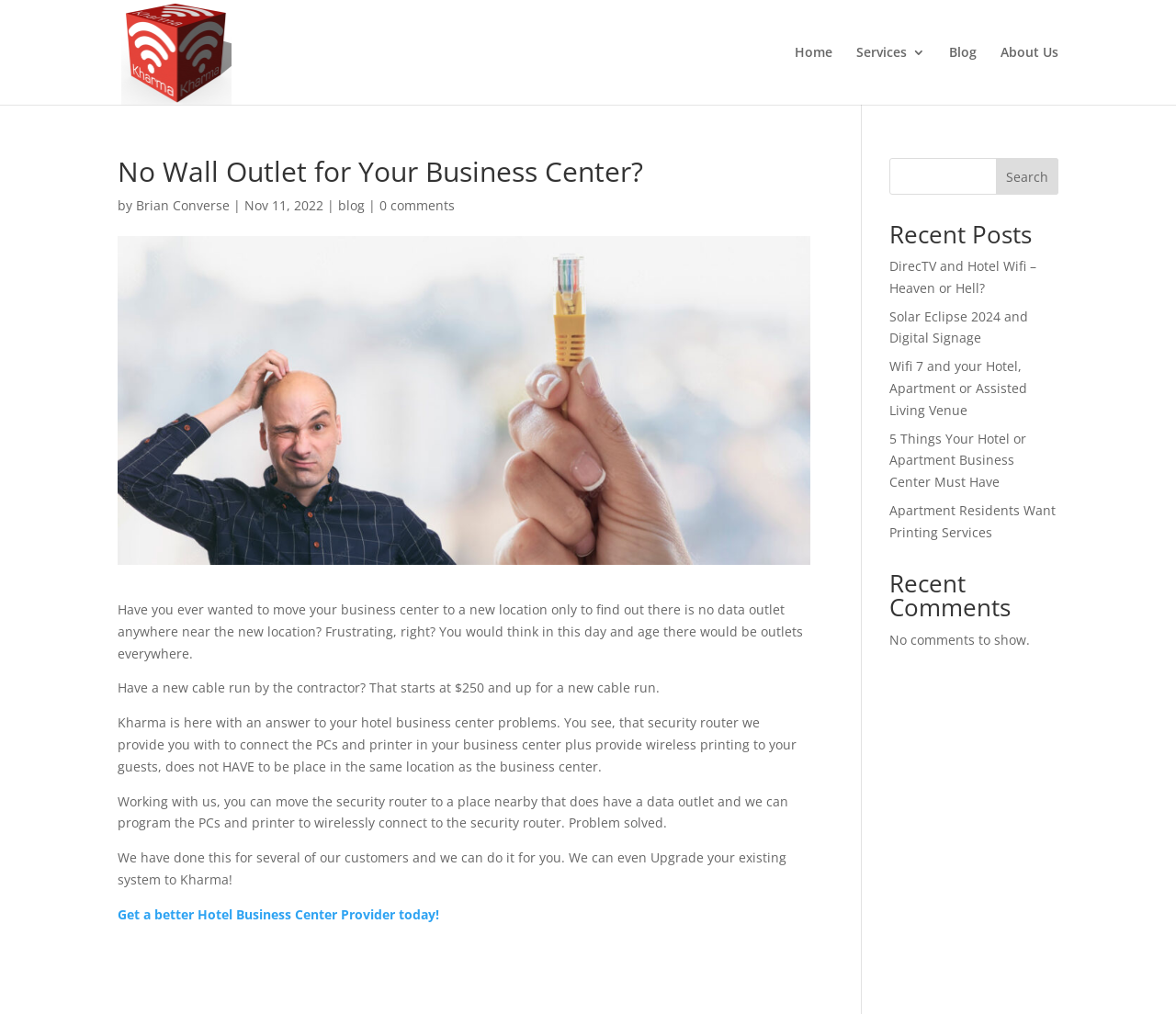Can you specify the bounding box coordinates for the region that should be clicked to fulfill this instruction: "Search for something".

[0.756, 0.156, 0.9, 0.192]